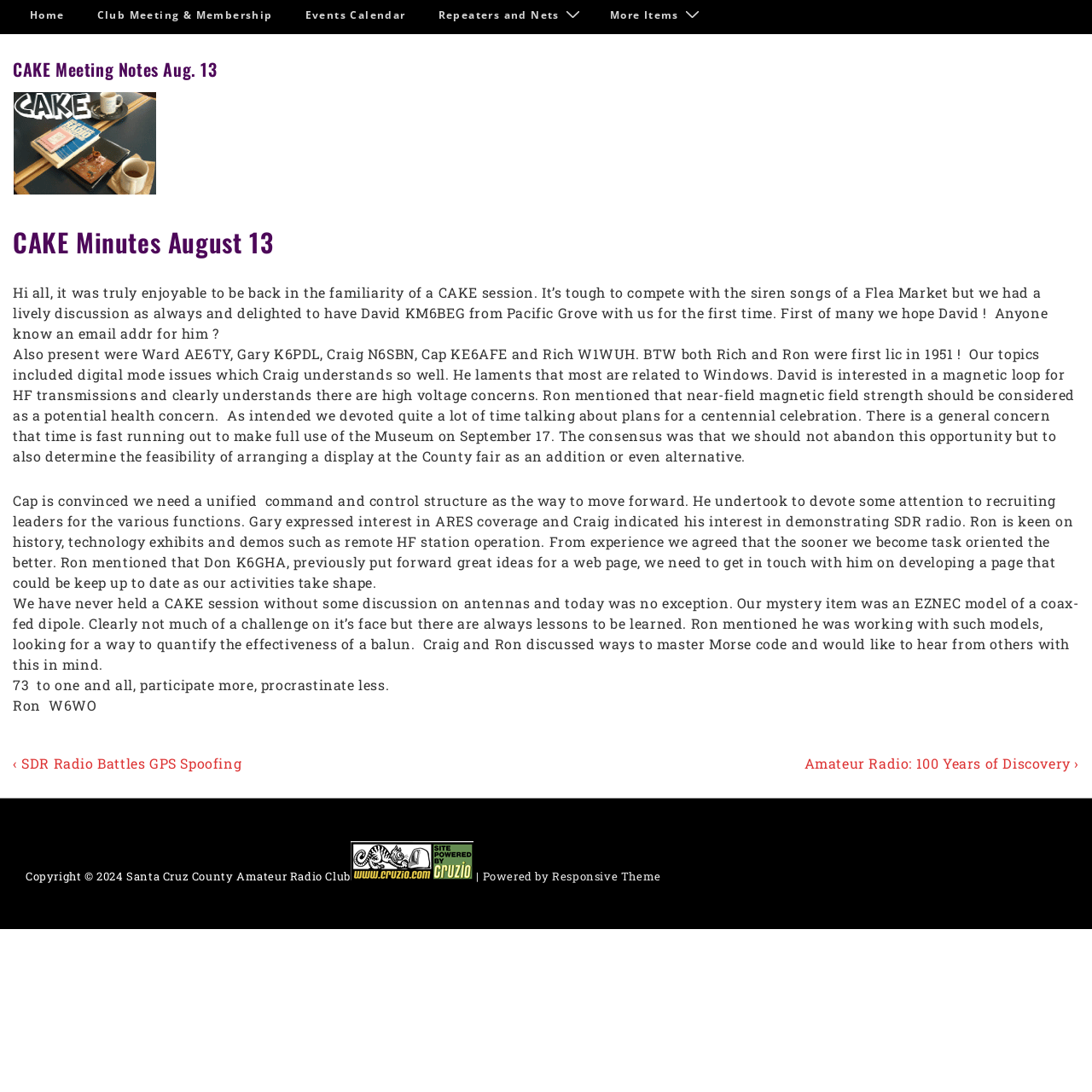Determine the bounding box coordinates for the UI element with the following description: "Club Meeting & Membership". The coordinates should be four float numbers between 0 and 1, represented as [left, top, right, bottom].

[0.075, 0.0, 0.264, 0.029]